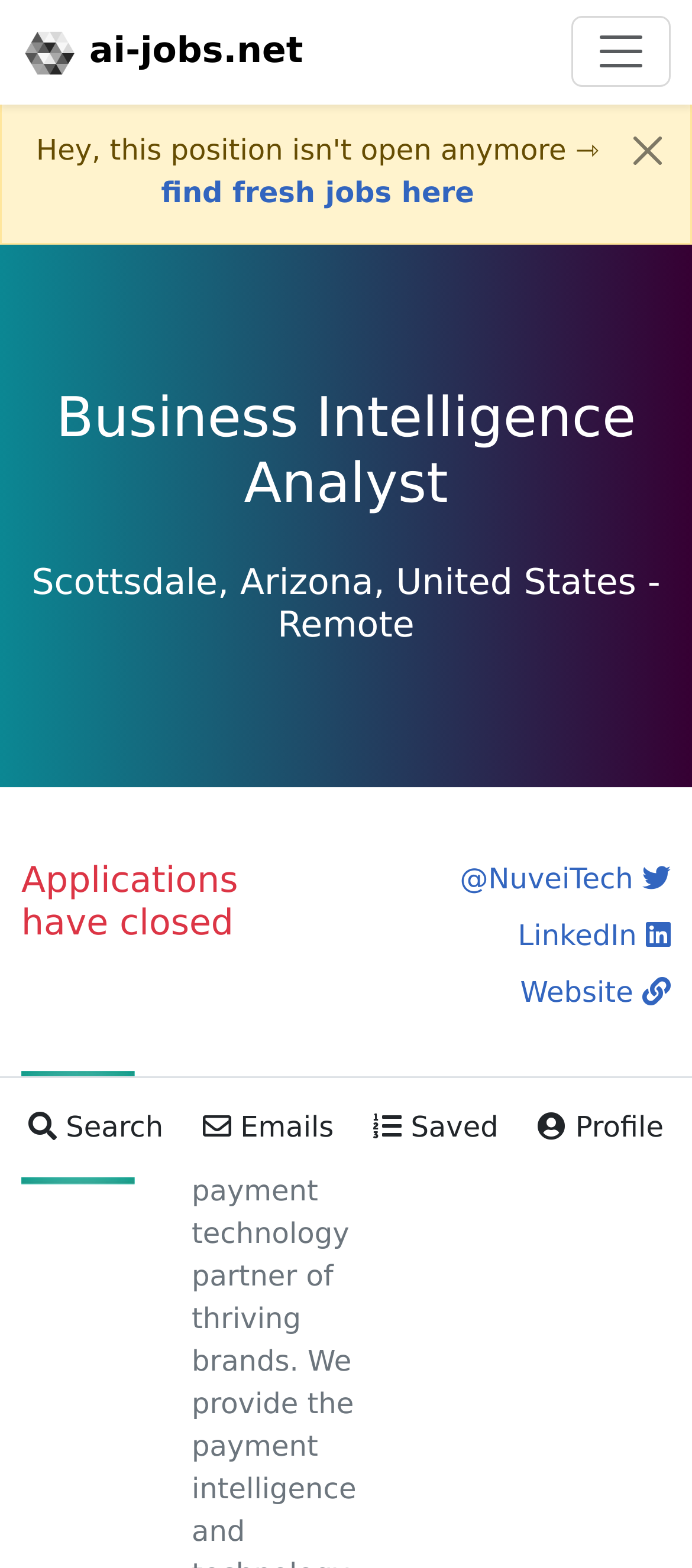What is the main heading displayed on the webpage? Please provide the text.

Business Intelligence Analyst